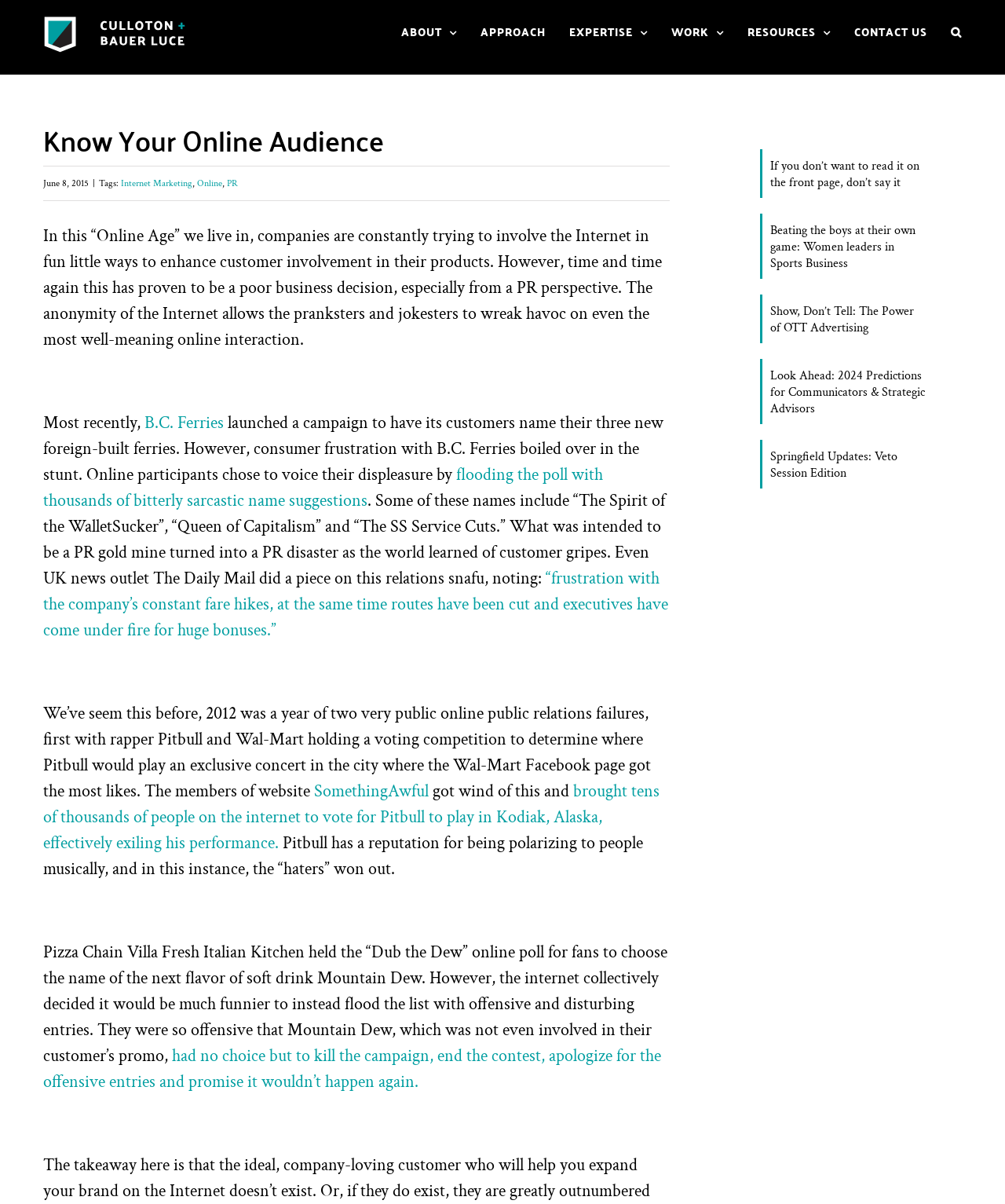Find the bounding box coordinates of the area to click in order to follow the instruction: "Go to the top of the page".

[0.904, 0.812, 0.941, 0.835]